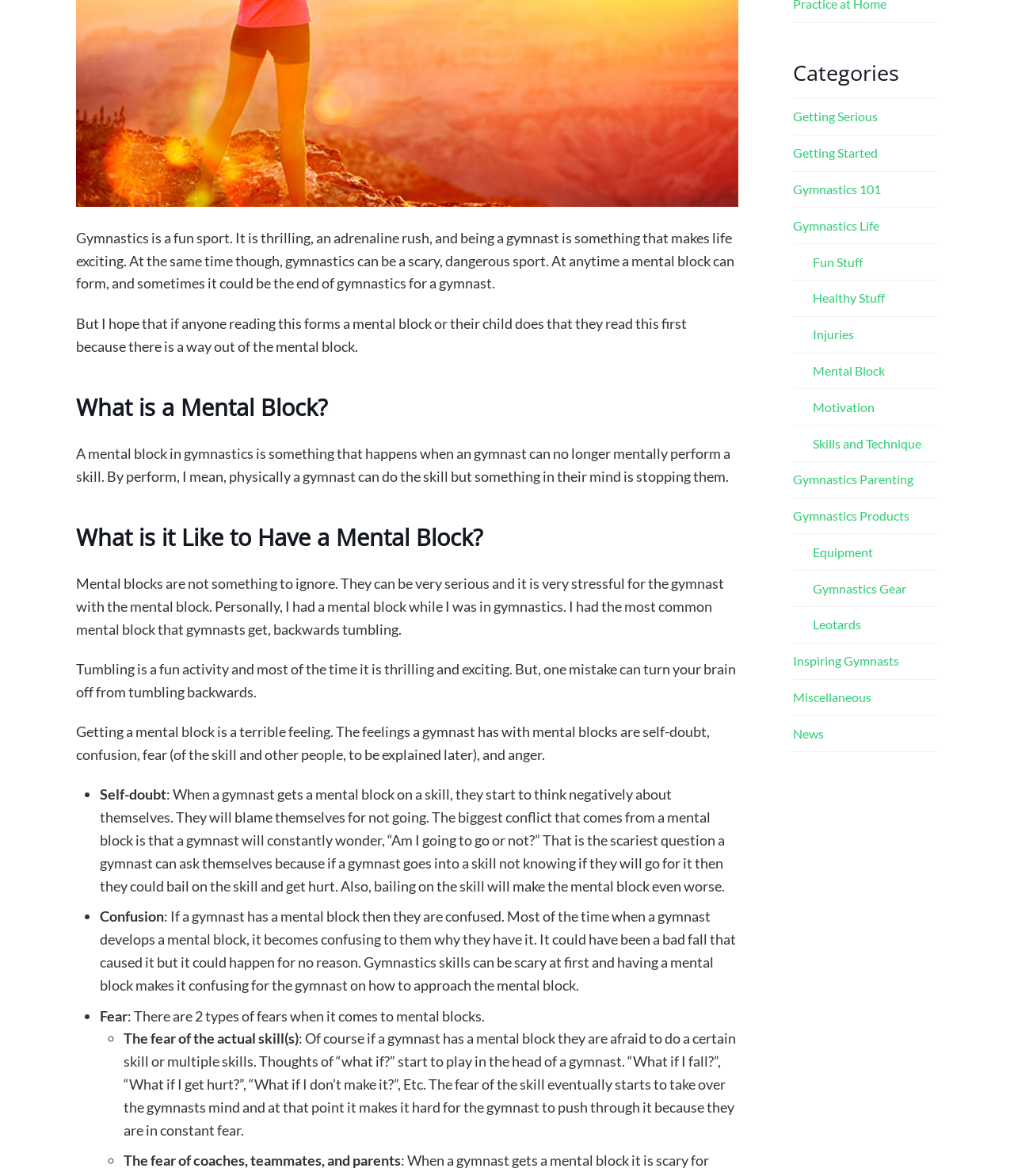Using the given element description, provide the bounding box coordinates (top-left x, top-left y, bottom-right x, bottom-right y) for the corresponding UI element in the screenshot: Injuries

[0.802, 0.276, 0.842, 0.293]